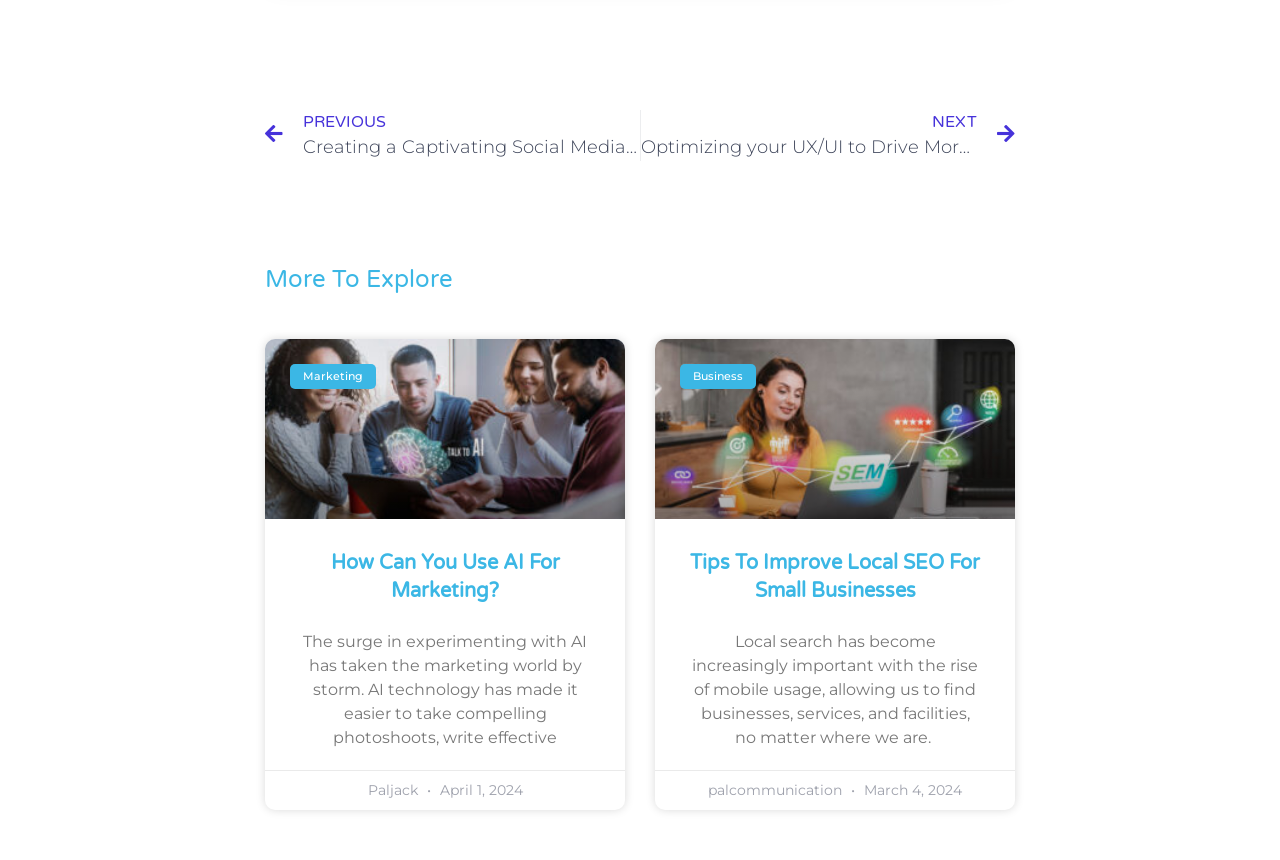What is the date of the first article?
From the screenshot, supply a one-word or short-phrase answer.

April 1, 2024